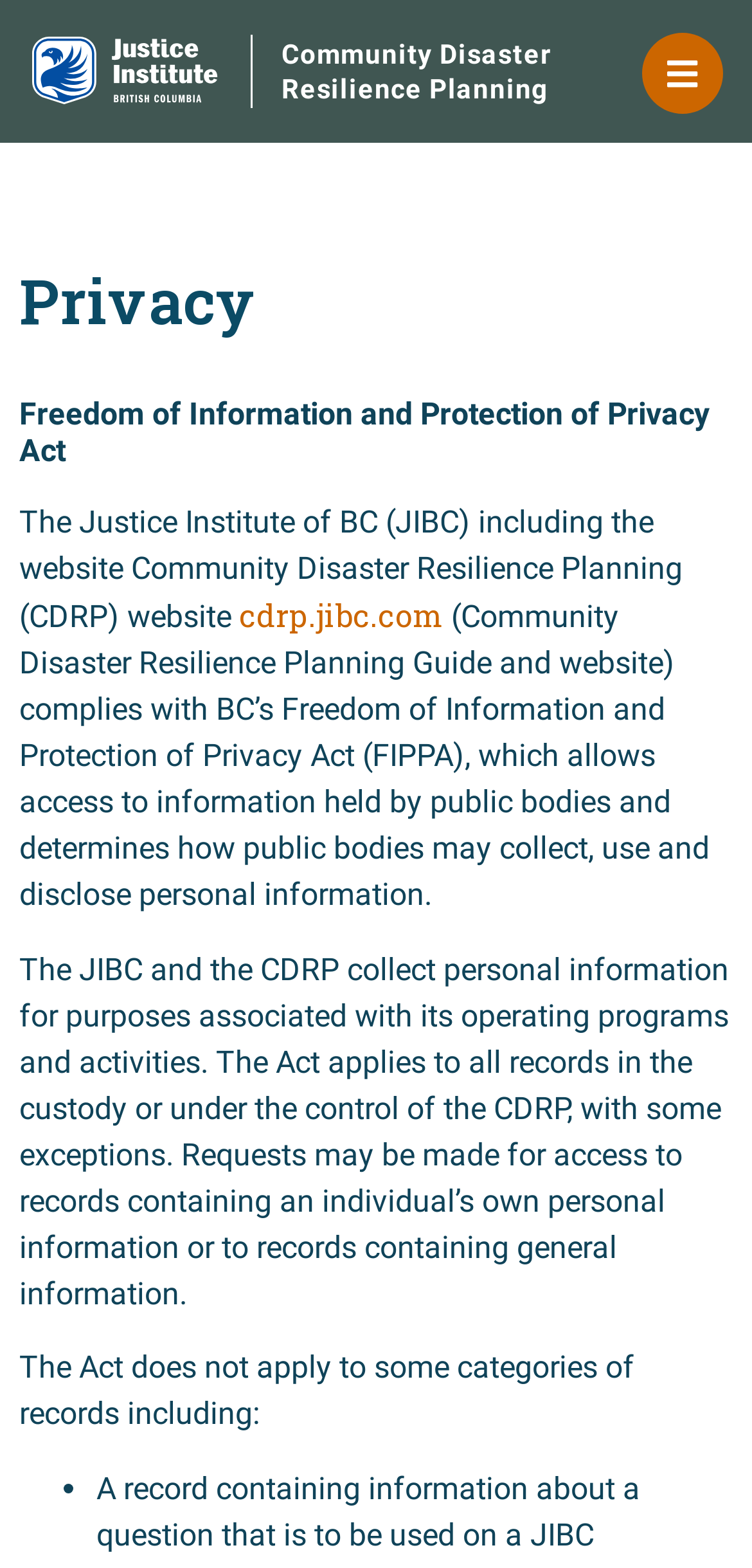What type of information can be requested from the CDRP?
Please give a well-detailed answer to the question.

According to the StaticText element, 'Requests may be made for access to records containing an individual’s own personal information or to records containing general information.' This implies that individuals can request access to their personal information or general information from the CDRP.